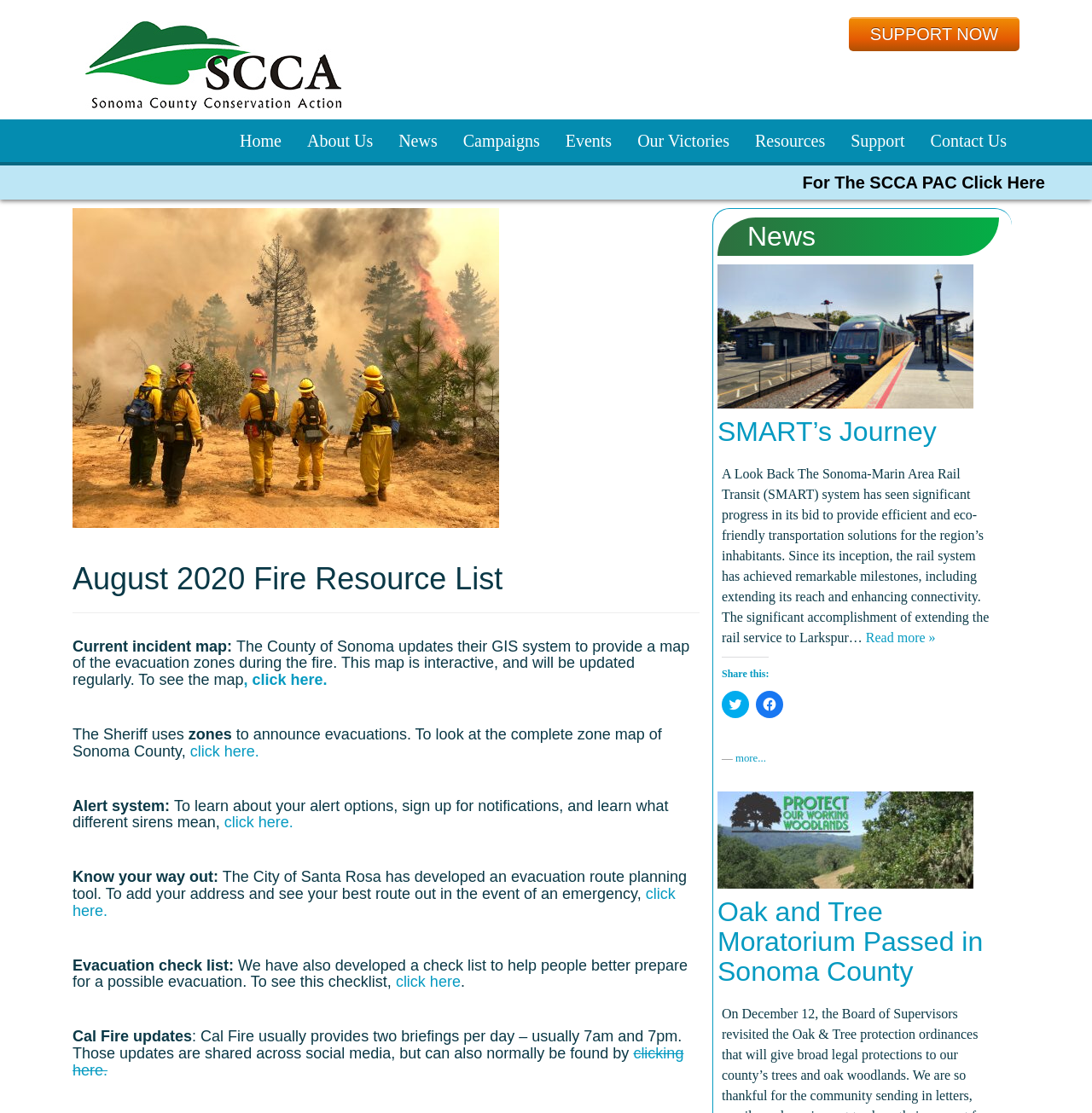Kindly determine the bounding box coordinates for the area that needs to be clicked to execute this instruction: "Read more about SMART’s Journey".

[0.793, 0.566, 0.857, 0.579]